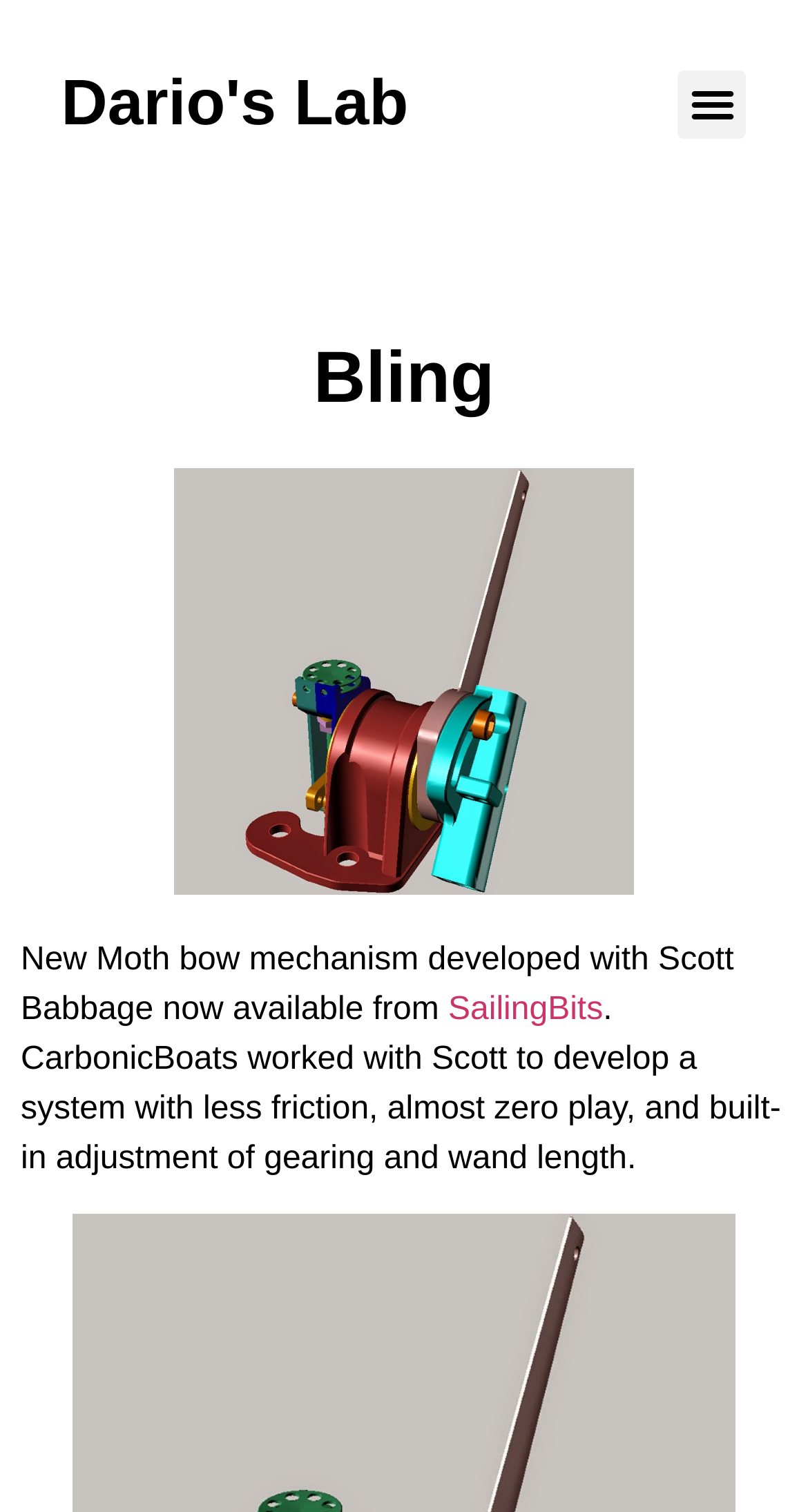Calculate the bounding box coordinates of the UI element given the description: "Menu".

[0.84, 0.046, 0.924, 0.091]